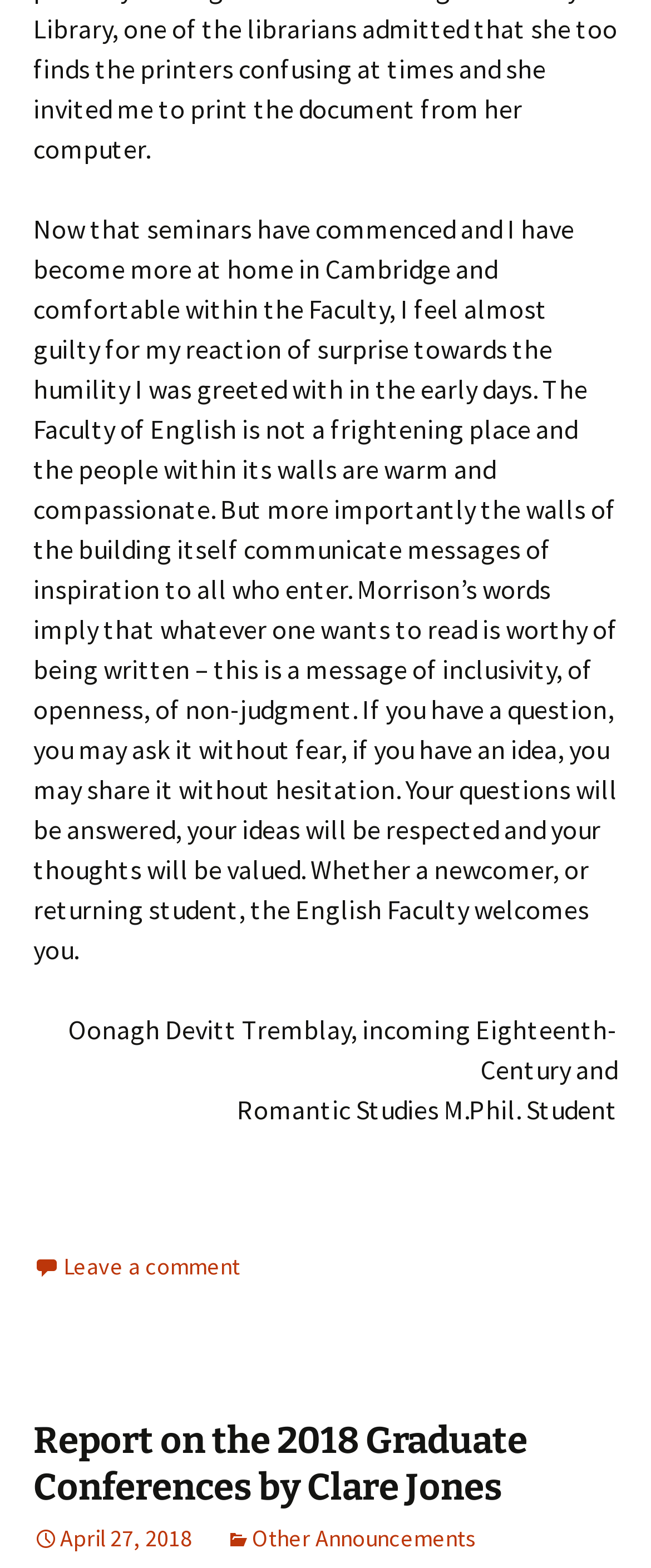Who wrote the report on the 2018 Graduate Conferences?
Provide an in-depth answer to the question, covering all aspects.

The answer can be found in the heading element which contains the text 'Report on the 2018 Graduate Conferences by Clare Jones'. The 'by' keyword indicates that Clare Jones is the author of the report.